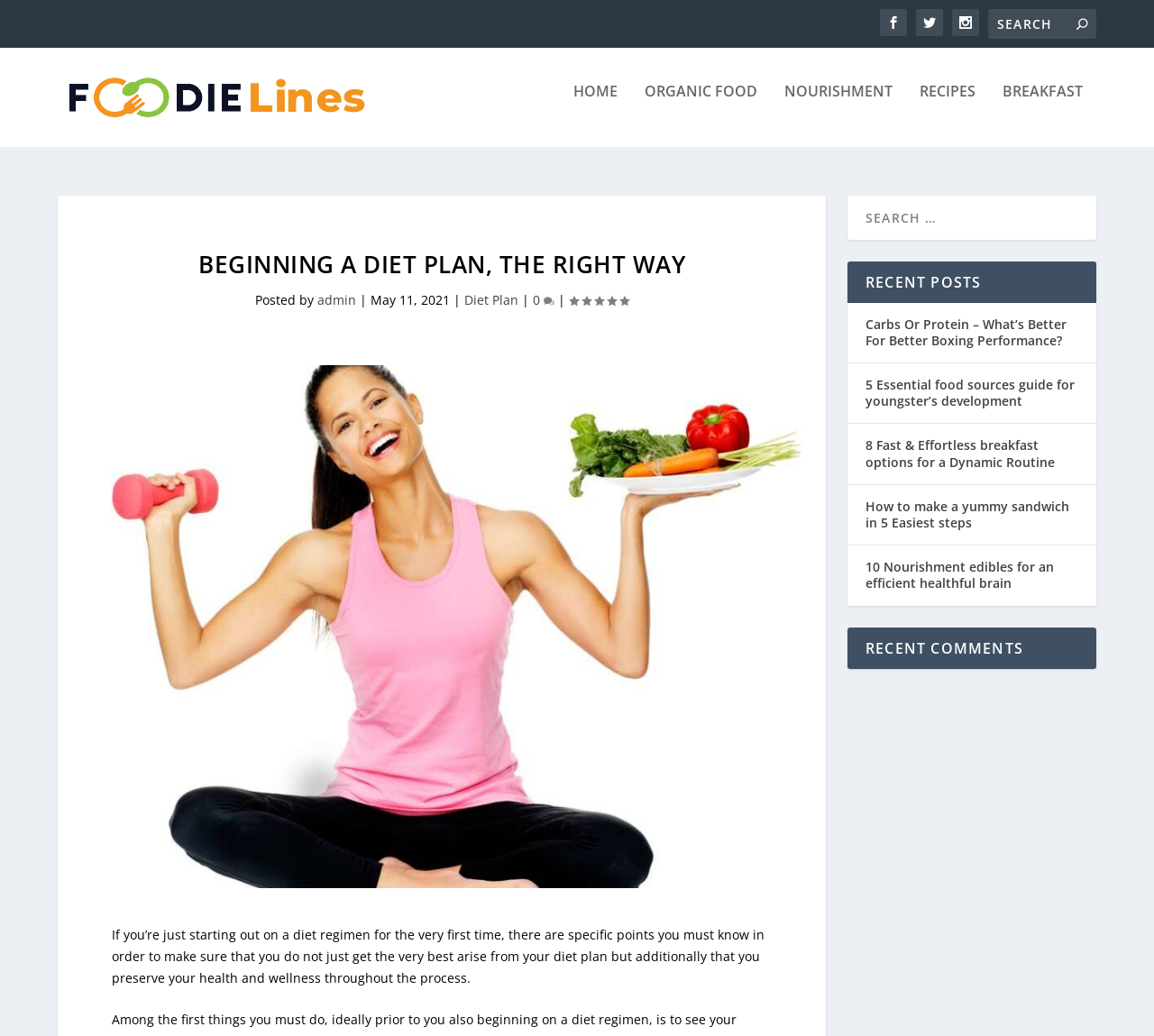Pinpoint the bounding box coordinates of the clickable area necessary to execute the following instruction: "Read the article about beginning a diet plan". The coordinates should be given as four float numbers between 0 and 1, namely [left, top, right, bottom].

[0.097, 0.229, 0.669, 0.267]